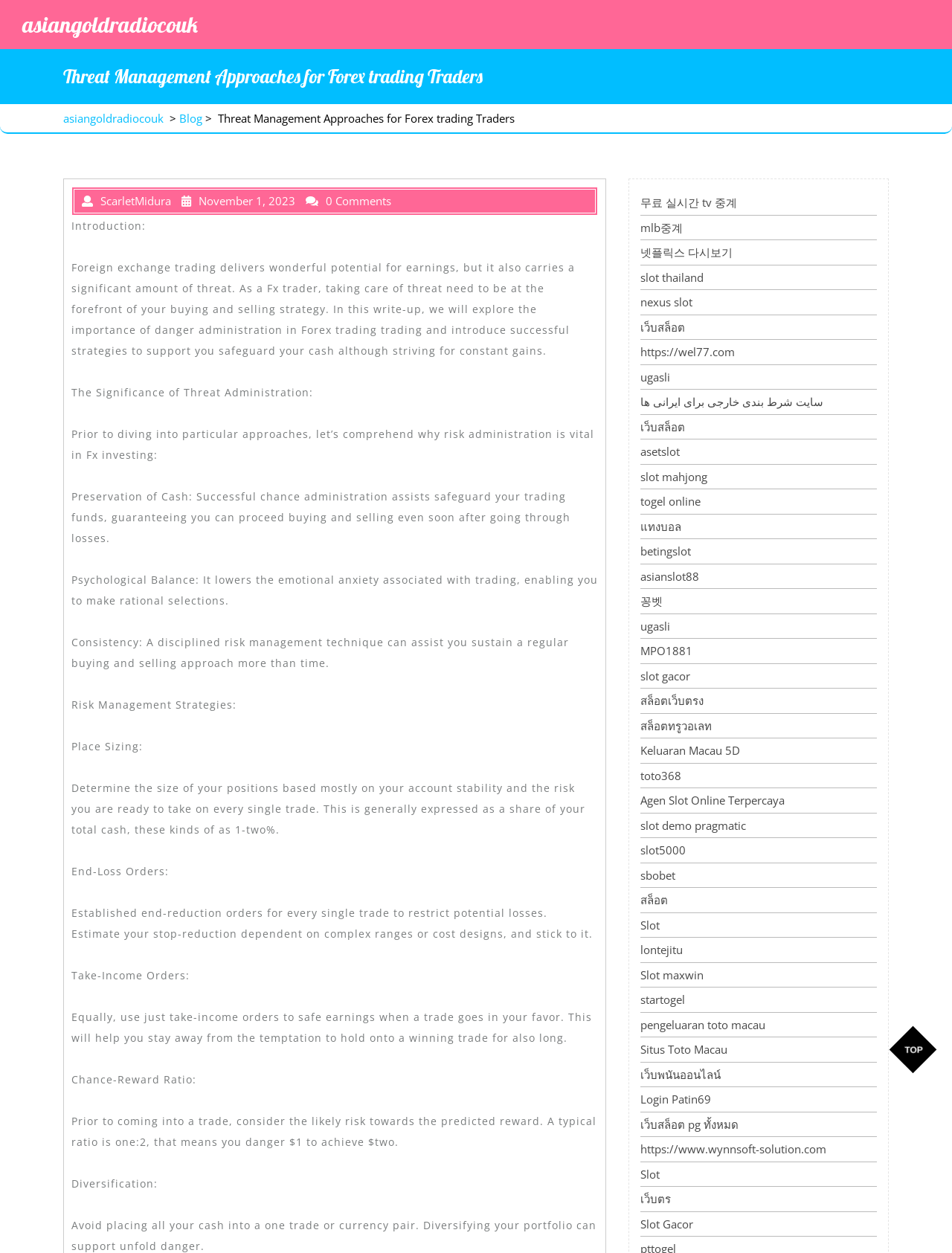Identify the bounding box coordinates for the element that needs to be clicked to fulfill this instruction: "Read the article 'Threat Management Approaches for Forex trading Traders'". Provide the coordinates in the format of four float numbers between 0 and 1: [left, top, right, bottom].

[0.229, 0.088, 0.541, 0.1]